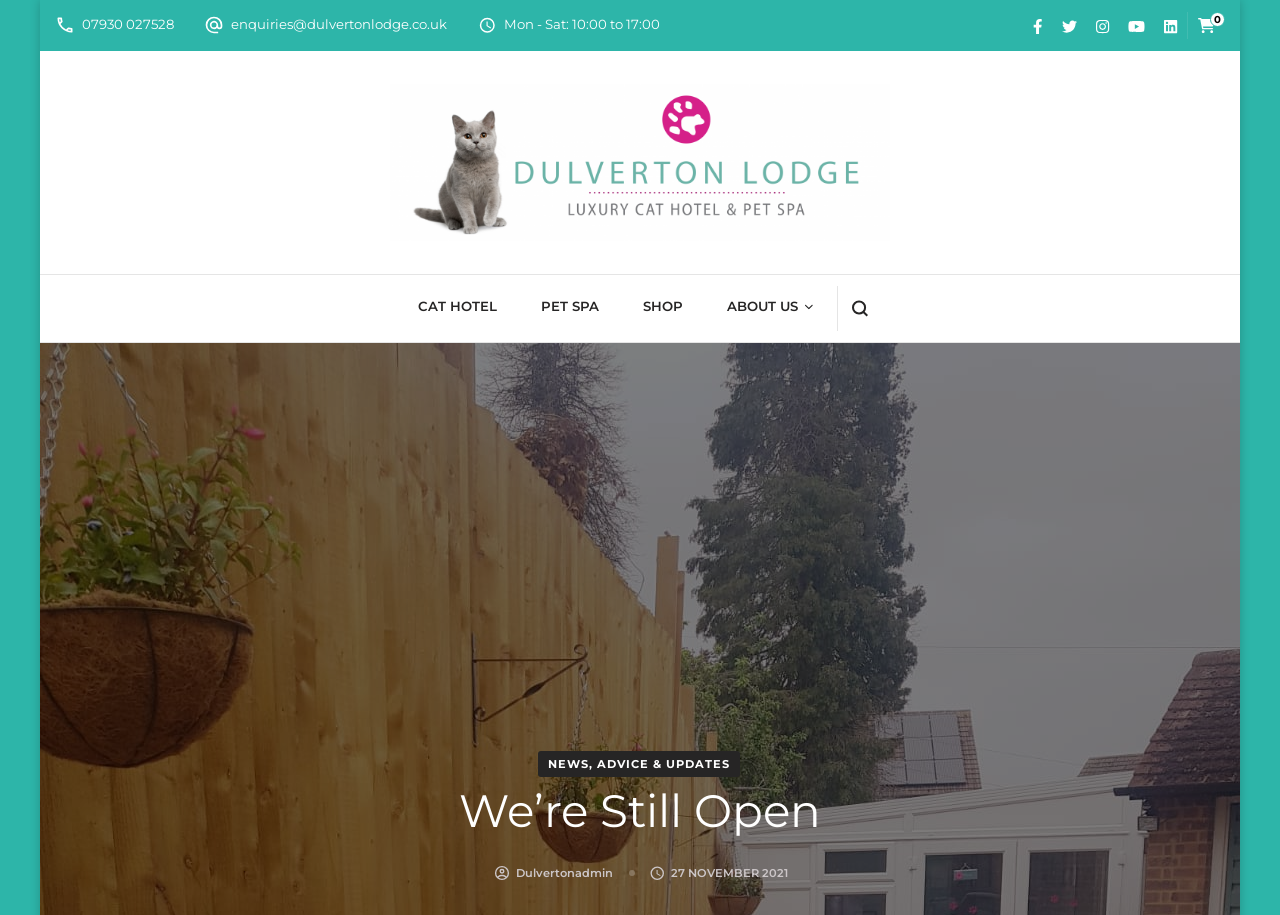Could you locate the bounding box coordinates for the section that should be clicked to accomplish this task: "Call the phone number".

[0.064, 0.018, 0.136, 0.035]